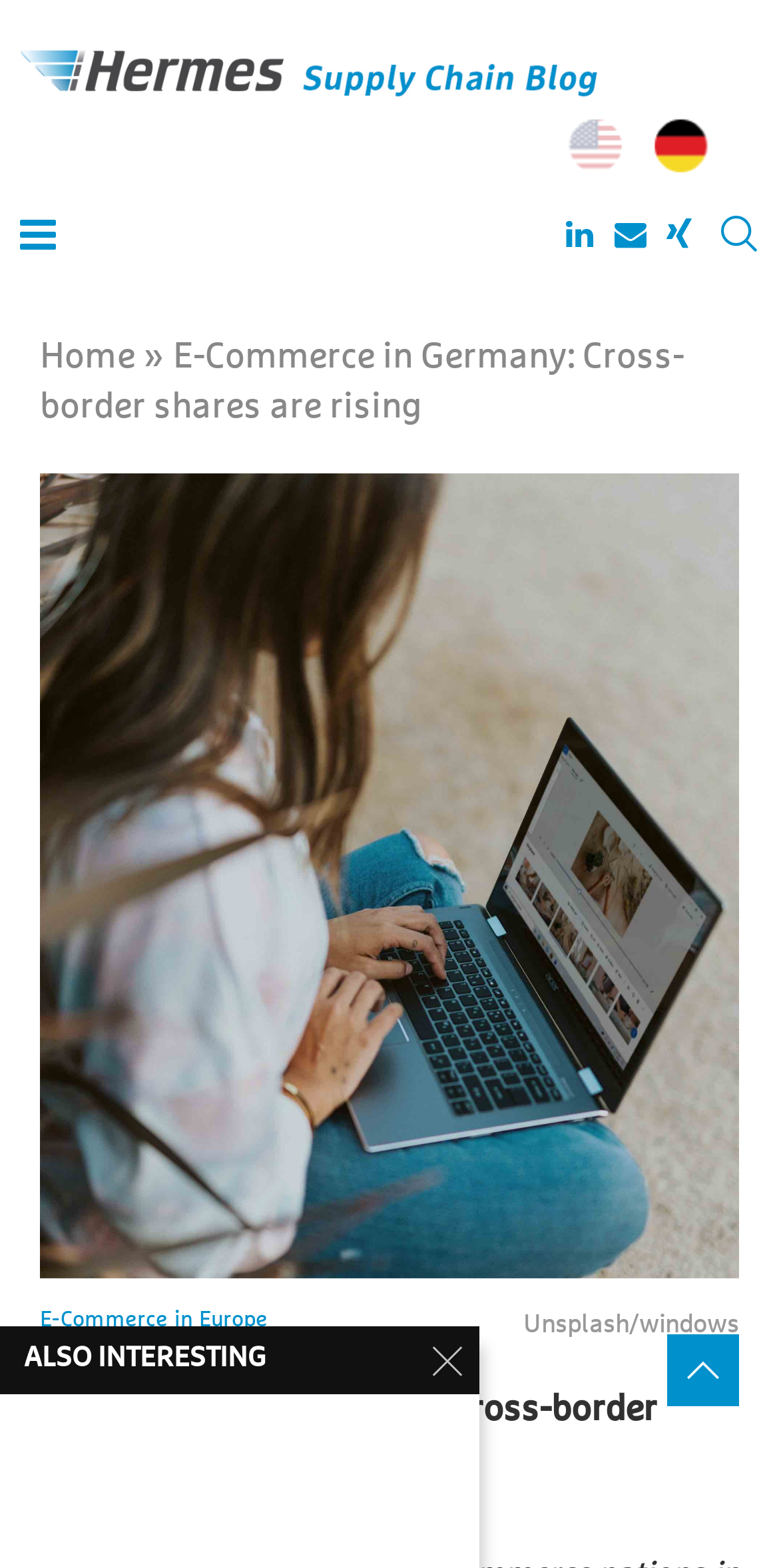Please identify the bounding box coordinates of the element that needs to be clicked to execute the following command: "Visit the E-Commerce in Europe page". Provide the bounding box using four float numbers between 0 and 1, formatted as [left, top, right, bottom].

[0.051, 0.833, 0.344, 0.85]